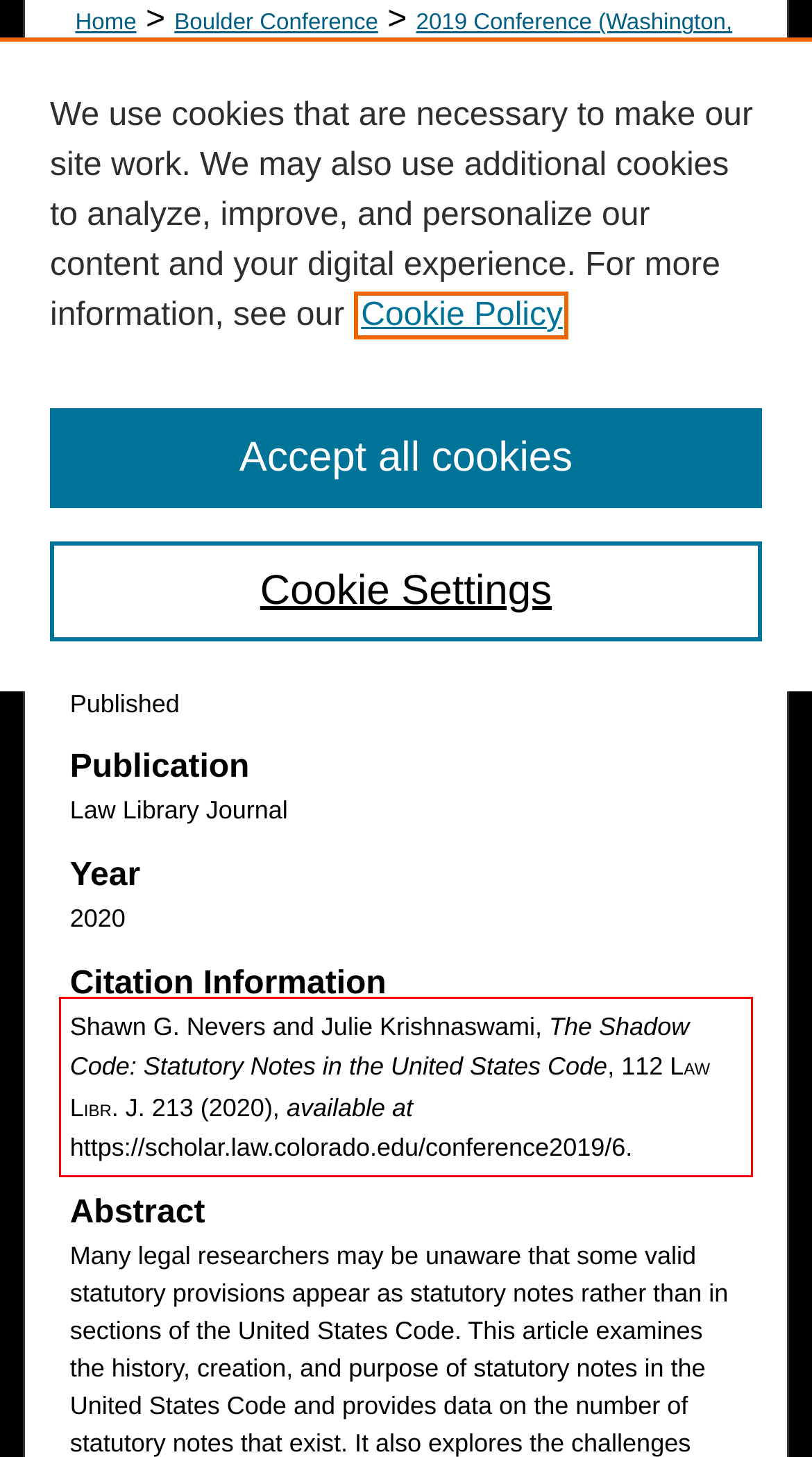View the screenshot of the webpage and identify the UI element surrounded by a red bounding box. Extract the text contained within this red bounding box.

Shawn G. Nevers and Julie Krishnaswami, The Shadow Code: Statutory Notes in the United States Code, 112 Law Libr. J. 213 (2020), available at https://scholar.law.colorado.edu/conference2019/6.